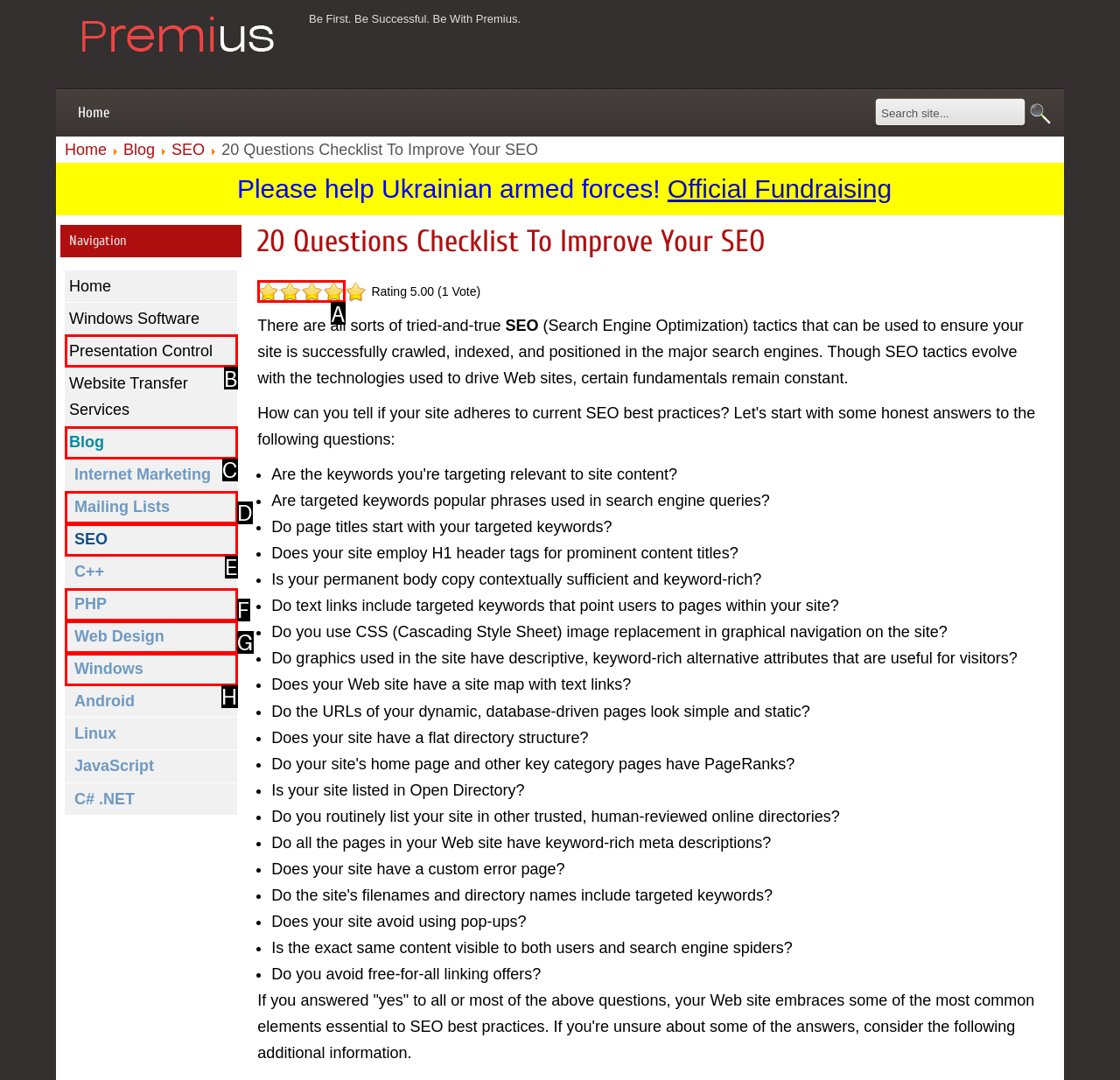Point out the option that best suits the description: SEO
Indicate your answer with the letter of the selected choice.

E